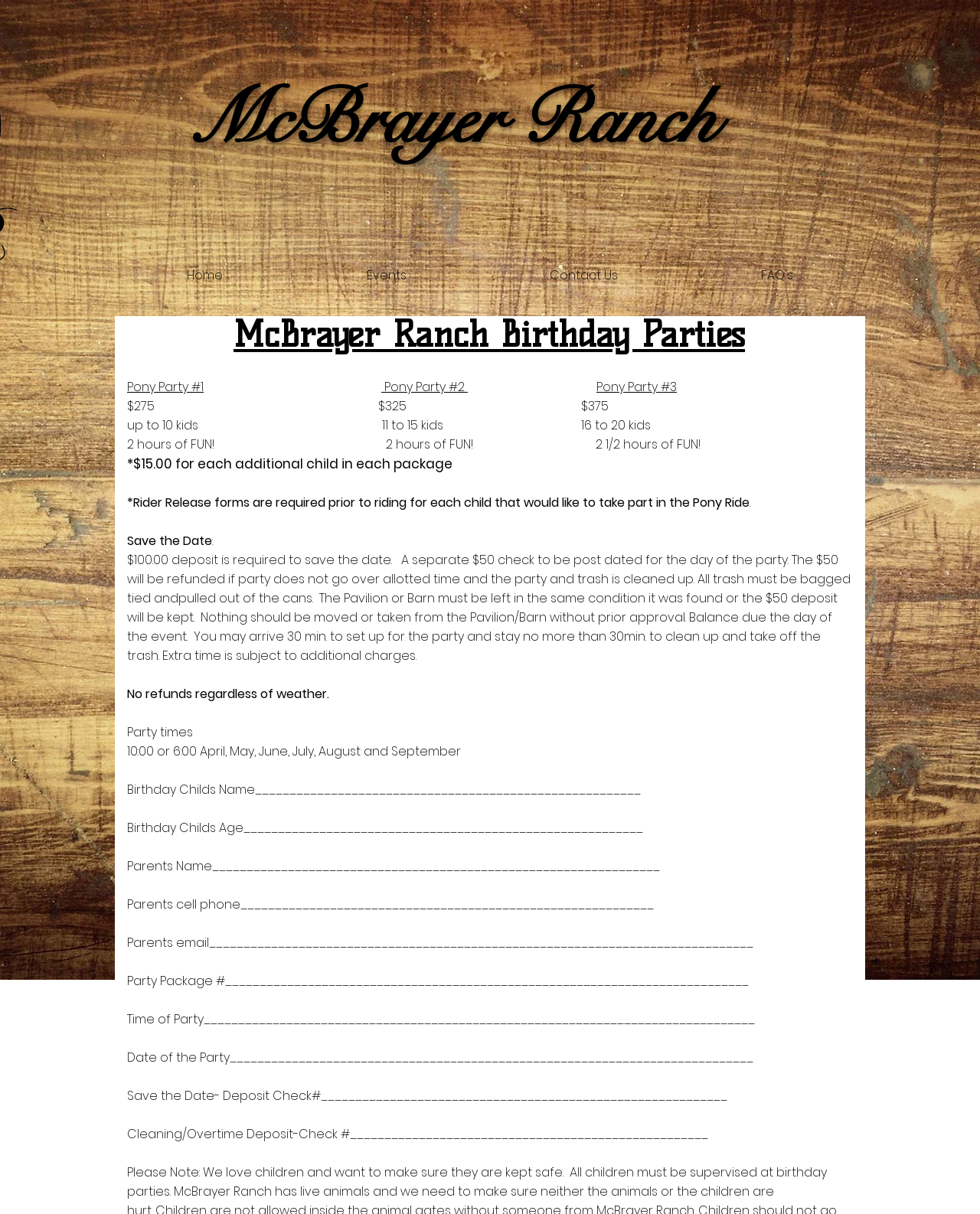Given the content of the image, can you provide a detailed answer to the question?
What is the name of the ranch?

The name of the ranch is mentioned in the heading 'McBrayer Ranch' at the top of the webpage, which suggests that the webpage is about this specific ranch.